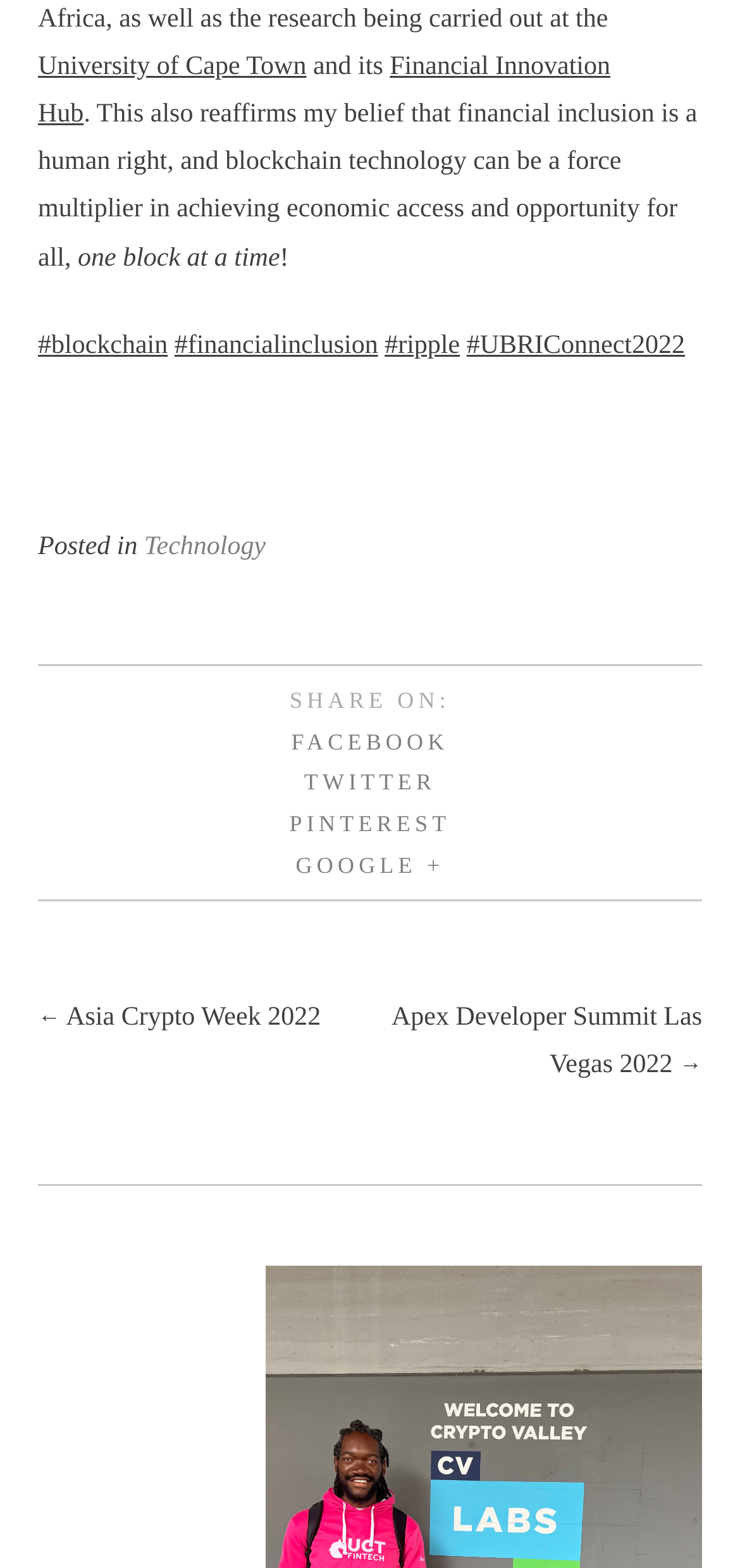Show the bounding box coordinates for the element that needs to be clicked to execute the following instruction: "Click on University of Cape Town". Provide the coordinates in the form of four float numbers between 0 and 1, i.e., [left, top, right, bottom].

[0.051, 0.034, 0.414, 0.052]